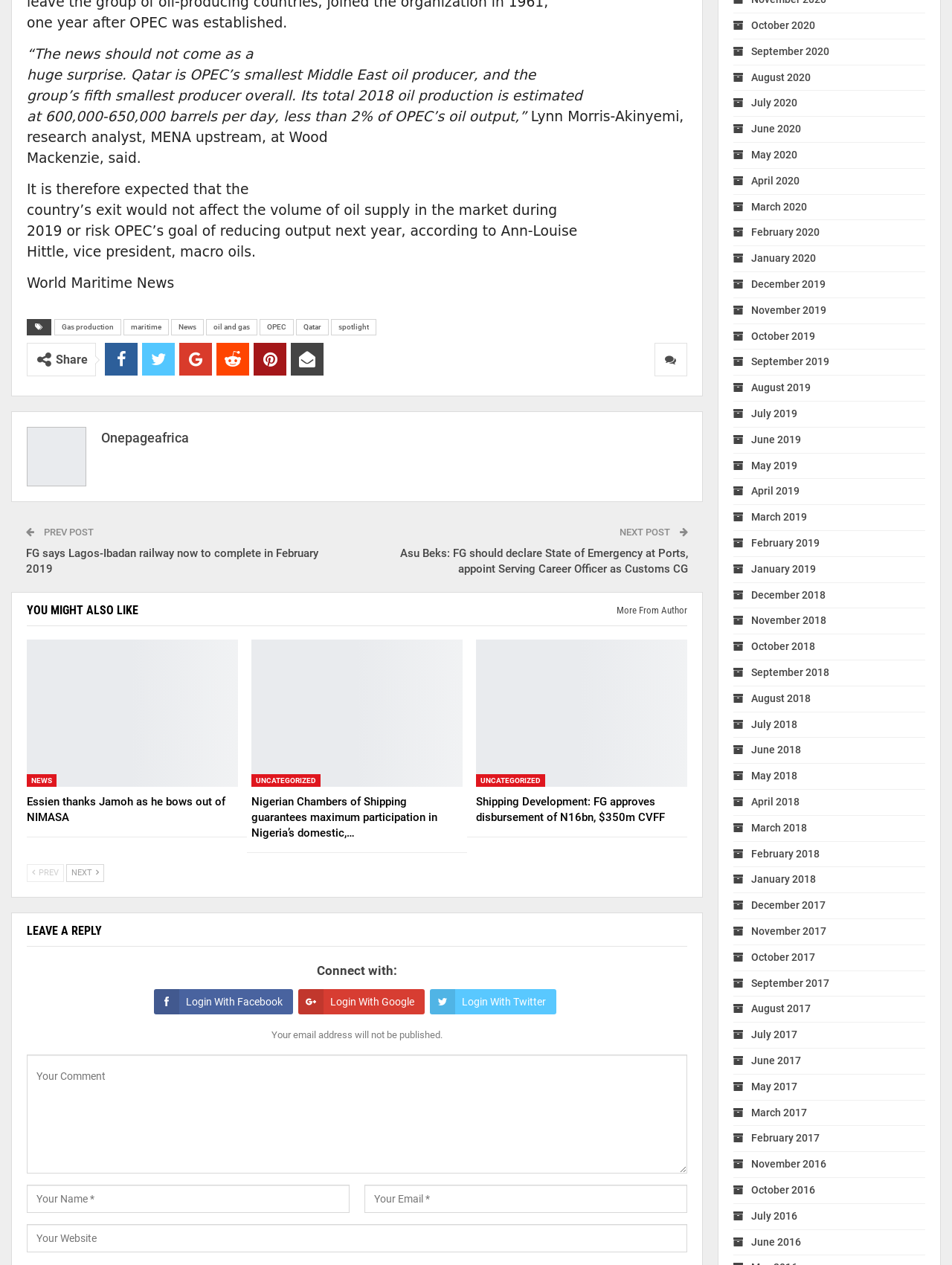What is the name of the vice president of macro oils mentioned in the article?
Refer to the image and give a detailed answer to the query.

The article quotes Ann-Louise Hittle, vice president of macro oils, discussing the impact of Qatar's exit from OPEC on the oil market.